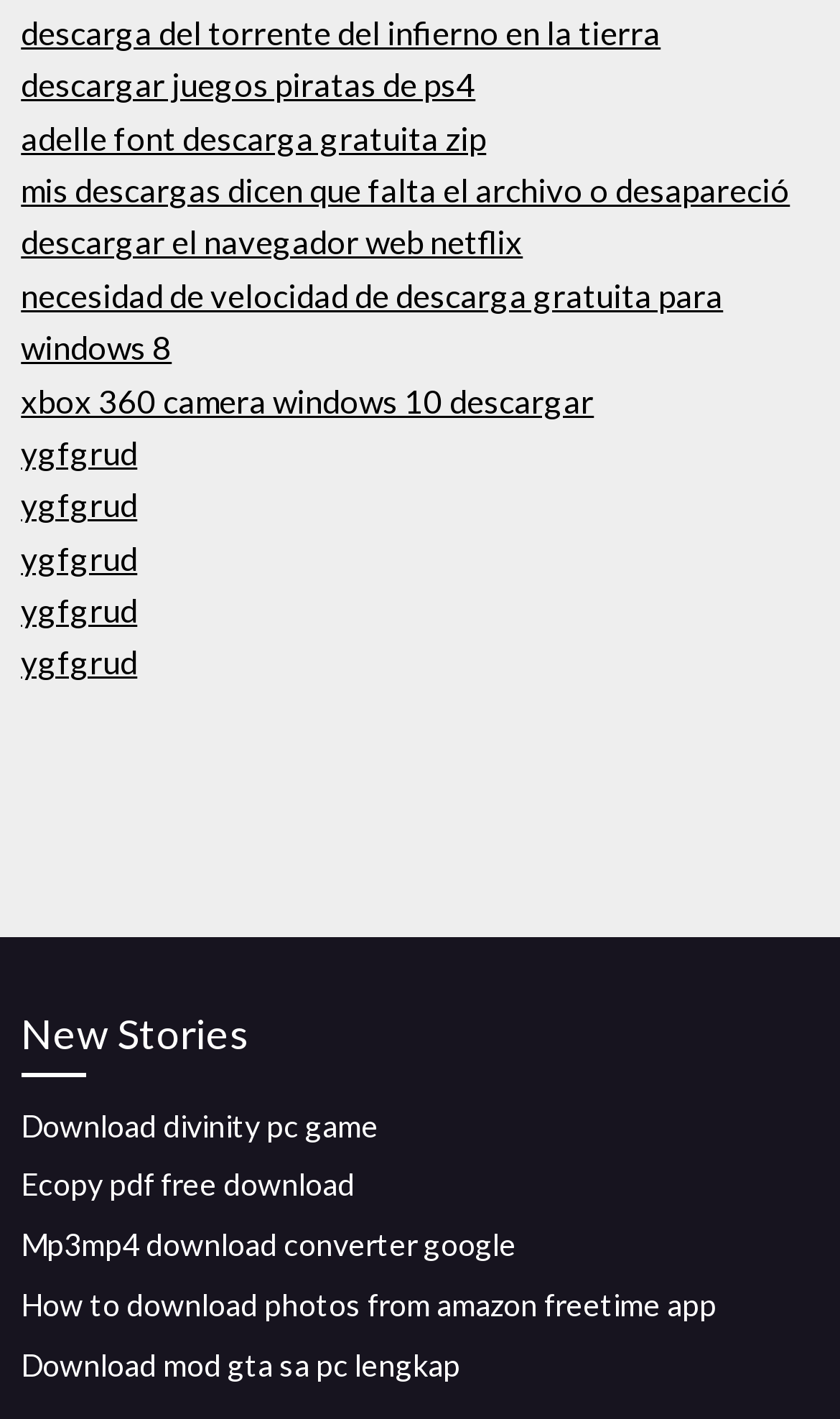Provide the bounding box coordinates of the section that needs to be clicked to accomplish the following instruction: "Get adelle font for free."

[0.025, 0.083, 0.579, 0.11]